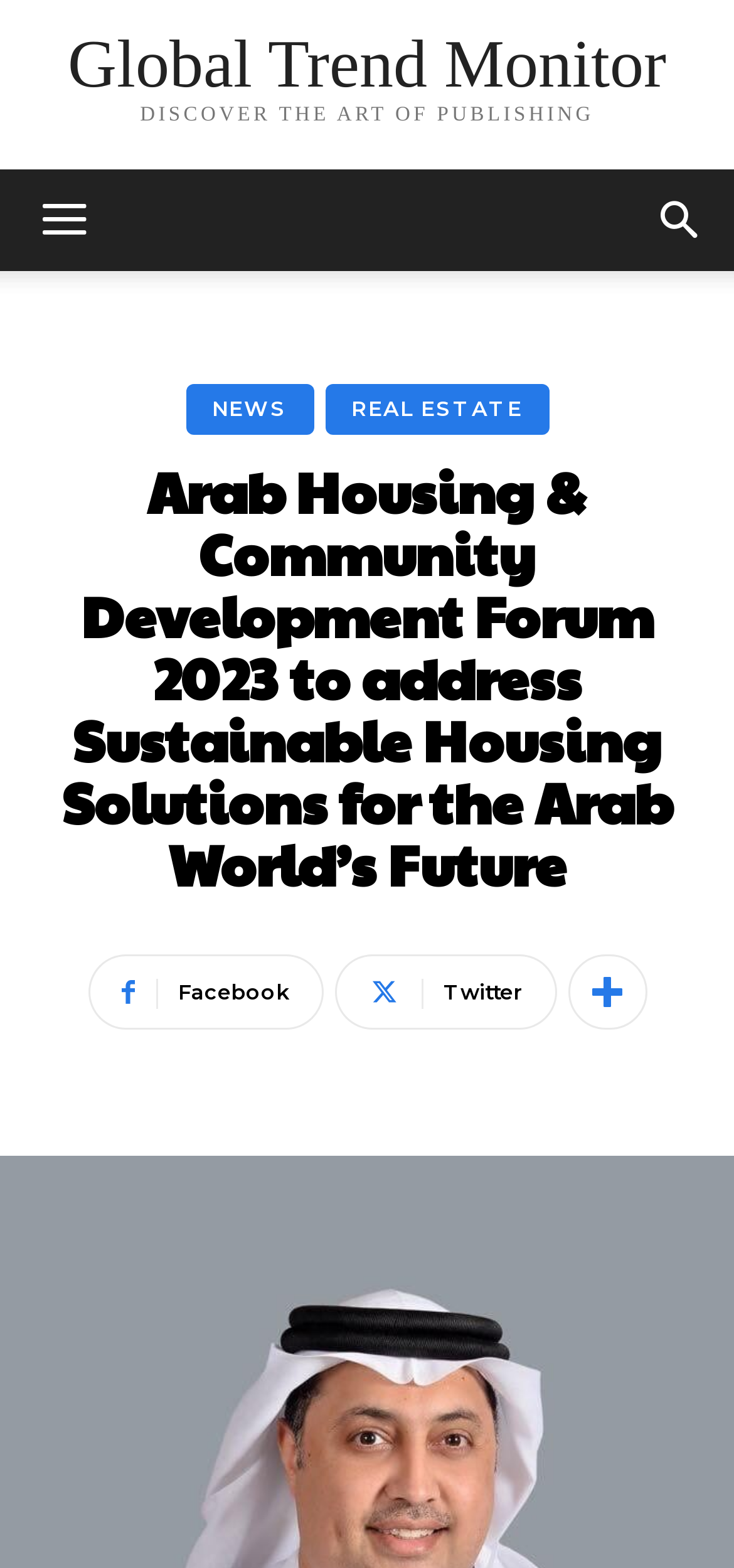Use a single word or phrase to answer this question: 
What is the category of the link 'REAL ESTATE'?

News category